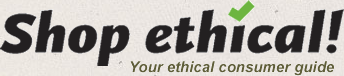What is the purpose of the platform?
Please provide a detailed and comprehensive answer to the question.

The purpose of the platform is to help consumers make informed, responsible choices, as indicated by the tagline 'Your ethical consumer guide' beneath the logo.